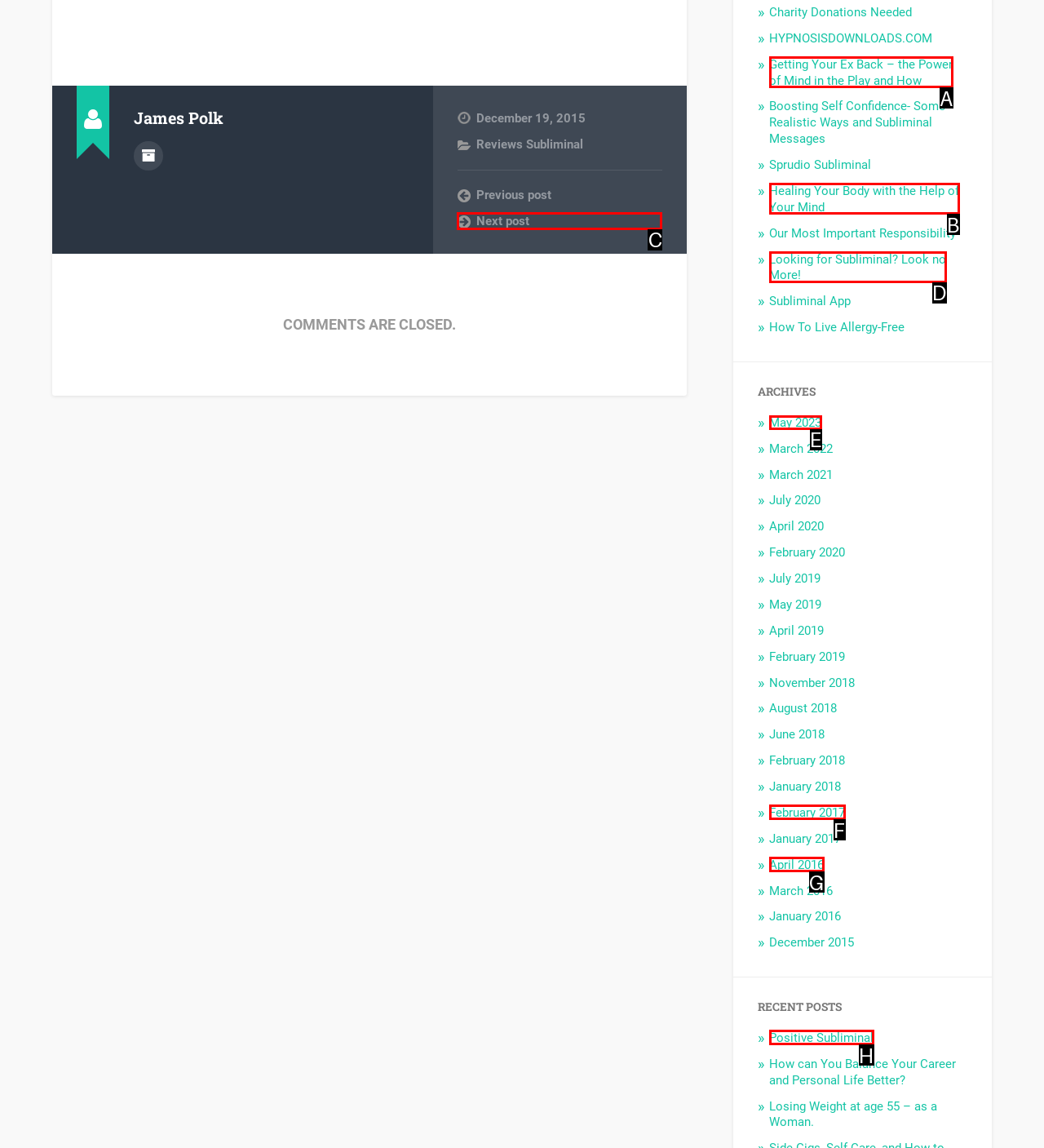To complete the task: Explore archives for May 2023, select the appropriate UI element to click. Respond with the letter of the correct option from the given choices.

E